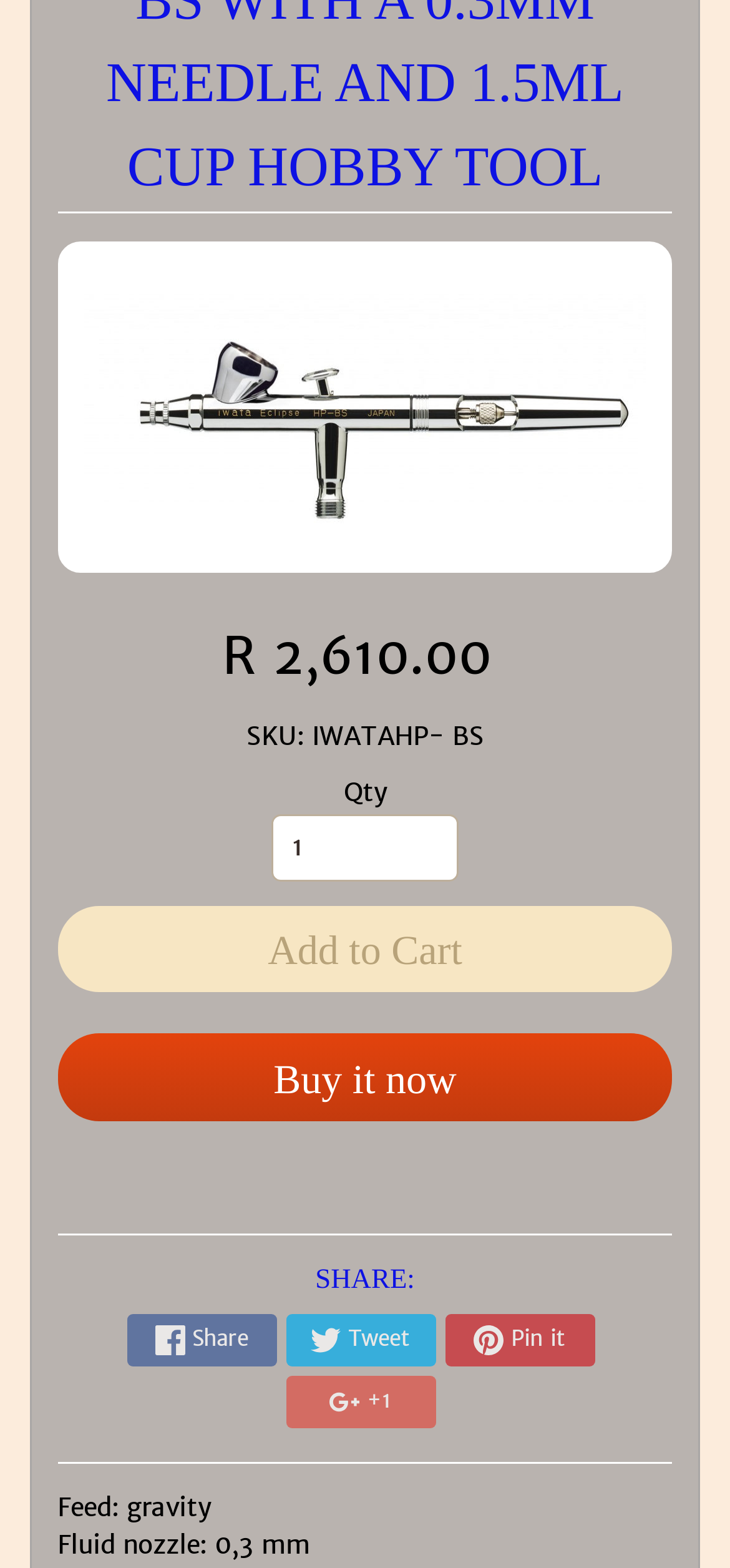Find the bounding box coordinates of the element I should click to carry out the following instruction: "Share on Twitter".

[0.391, 0.838, 0.596, 0.871]